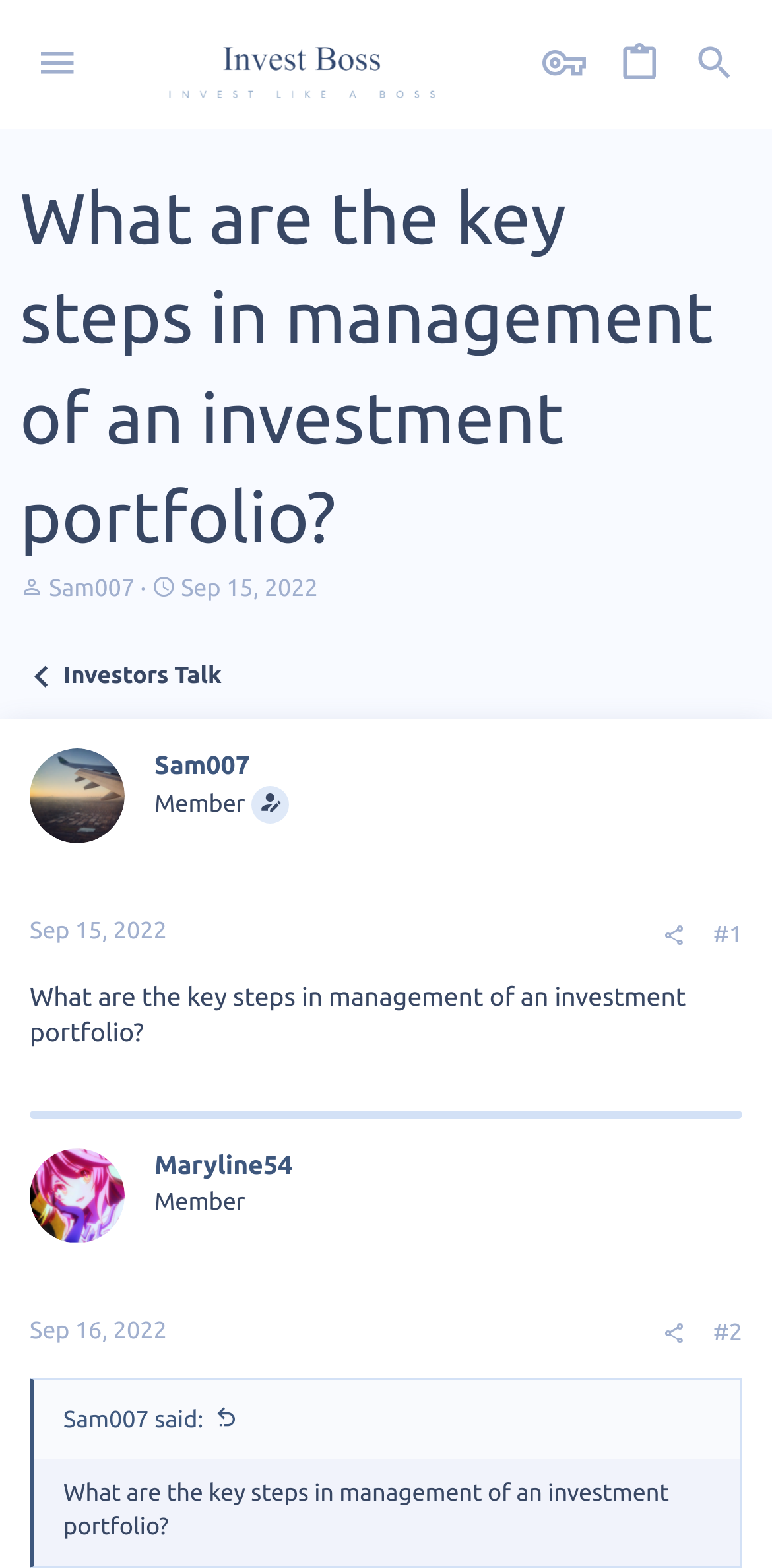Please locate the UI element described by "Sam007 said:" and provide its bounding box coordinates.

[0.082, 0.898, 0.31, 0.915]